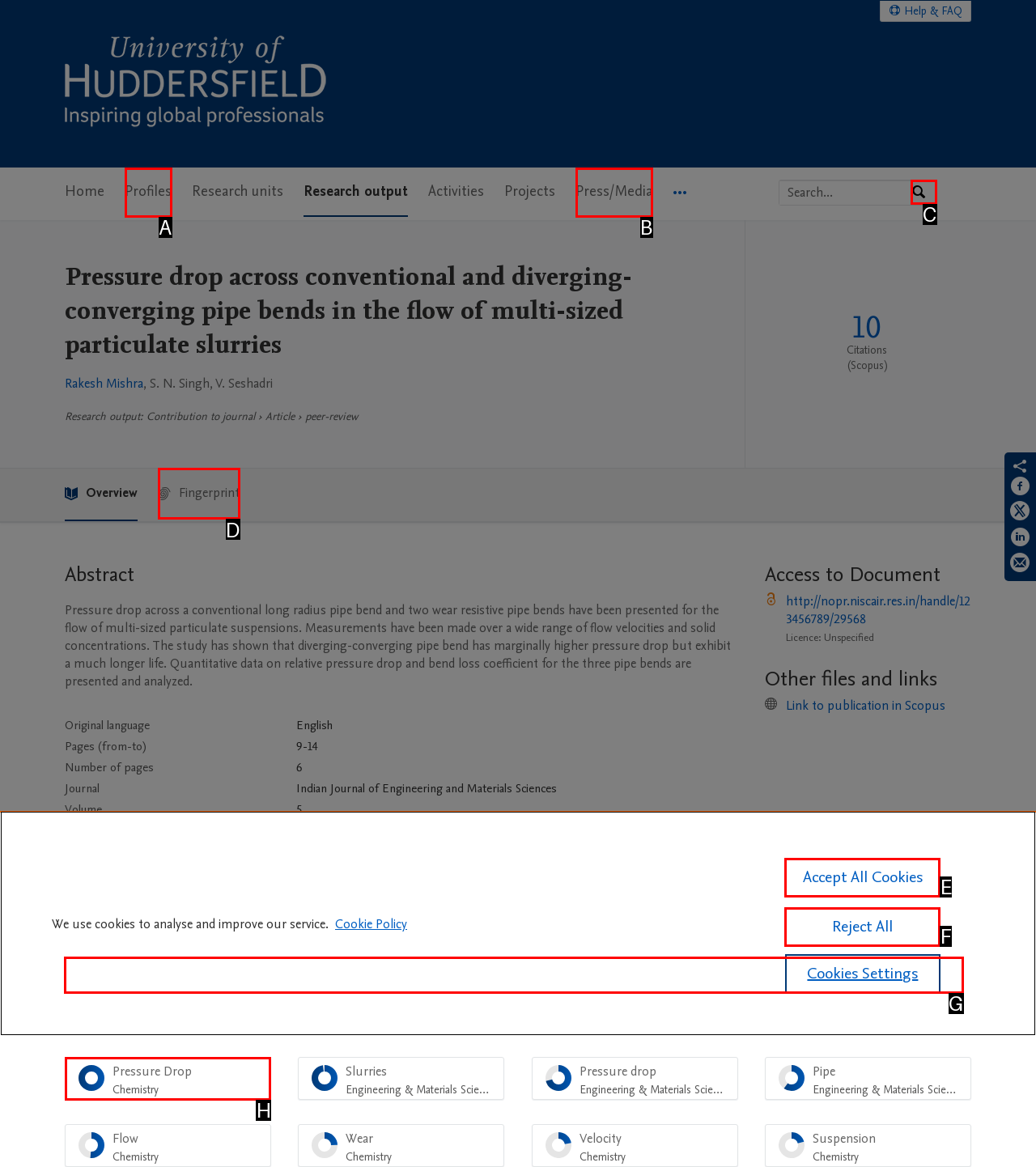To perform the task "View fingerprint", which UI element's letter should you select? Provide the letter directly.

G